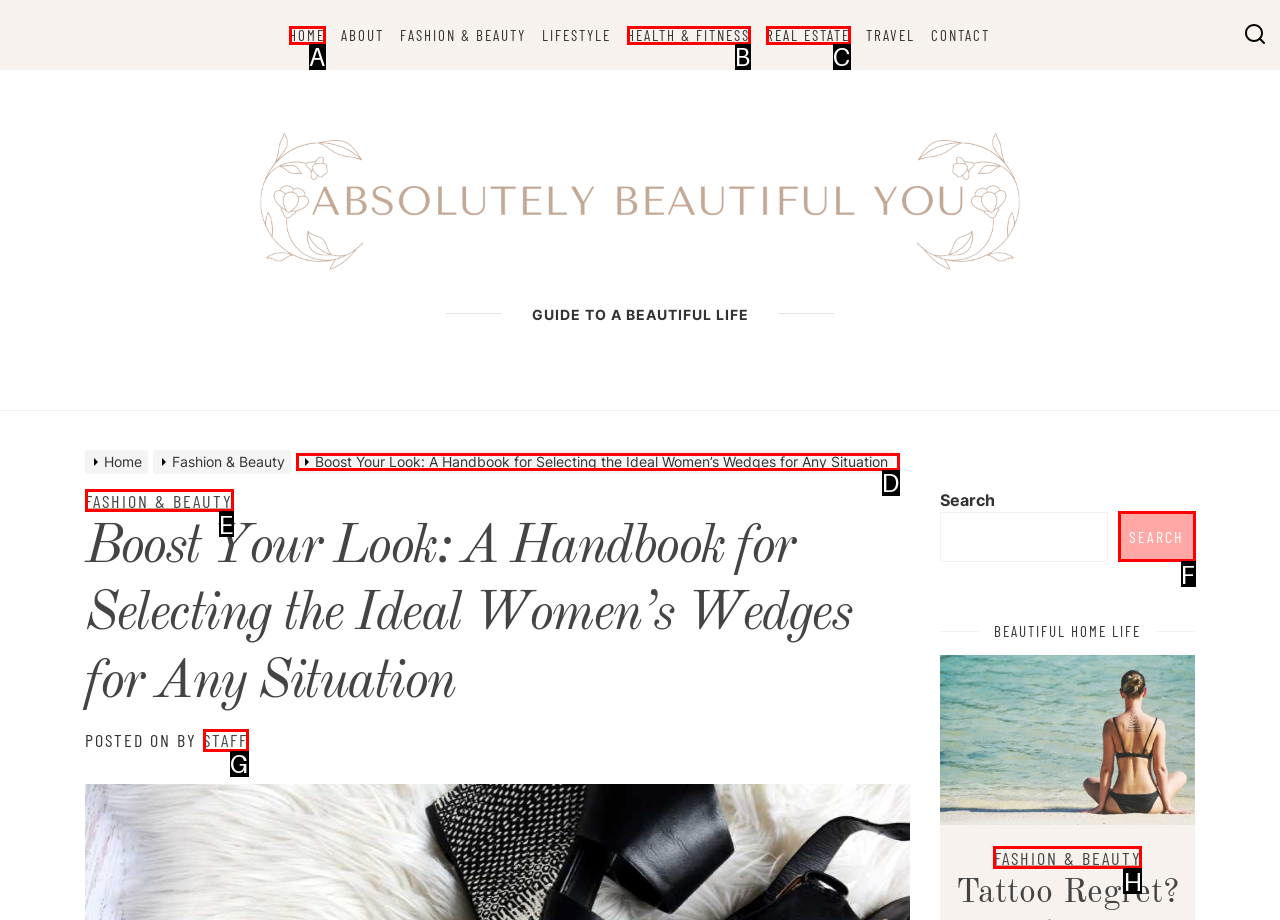Match the following description to the correct HTML element: Real Estate Indicate your choice by providing the letter.

C